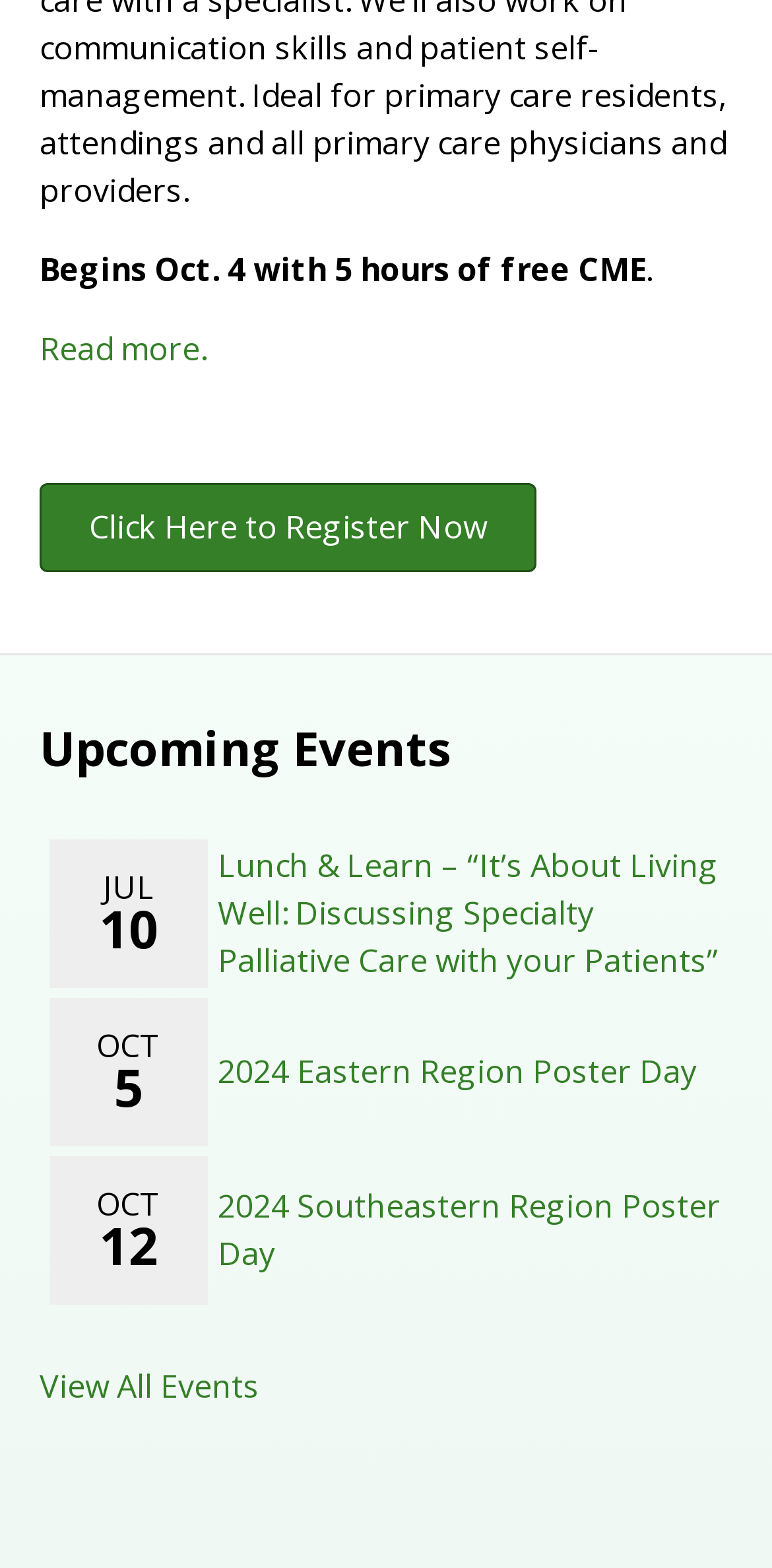Using details from the image, please answer the following question comprehensively:
What is the purpose of the 'Click Here to Register Now' link?

I inferred the purpose of the link by its text 'Click Here to Register Now', which suggests that it leads to a registration page for an event, likely the one mentioned in the preceding text 'Begins Oct. 4 with 5 hours of free CME'.